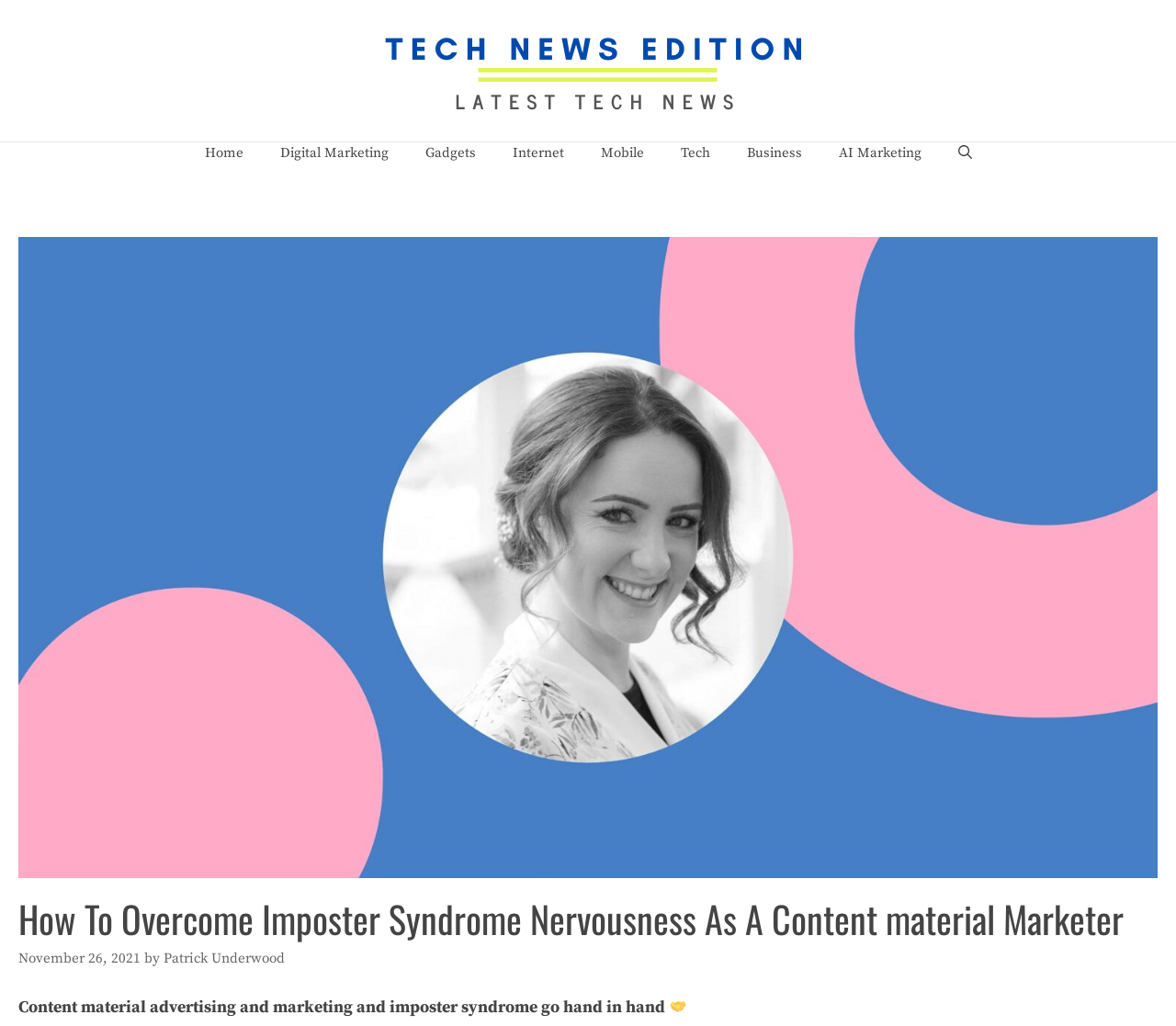Please find the bounding box coordinates of the element that must be clicked to perform the given instruction: "click on the Patrick Underwood link". The coordinates should be four float numbers from 0 to 1, i.e., [left, top, right, bottom].

[0.139, 0.926, 0.242, 0.943]